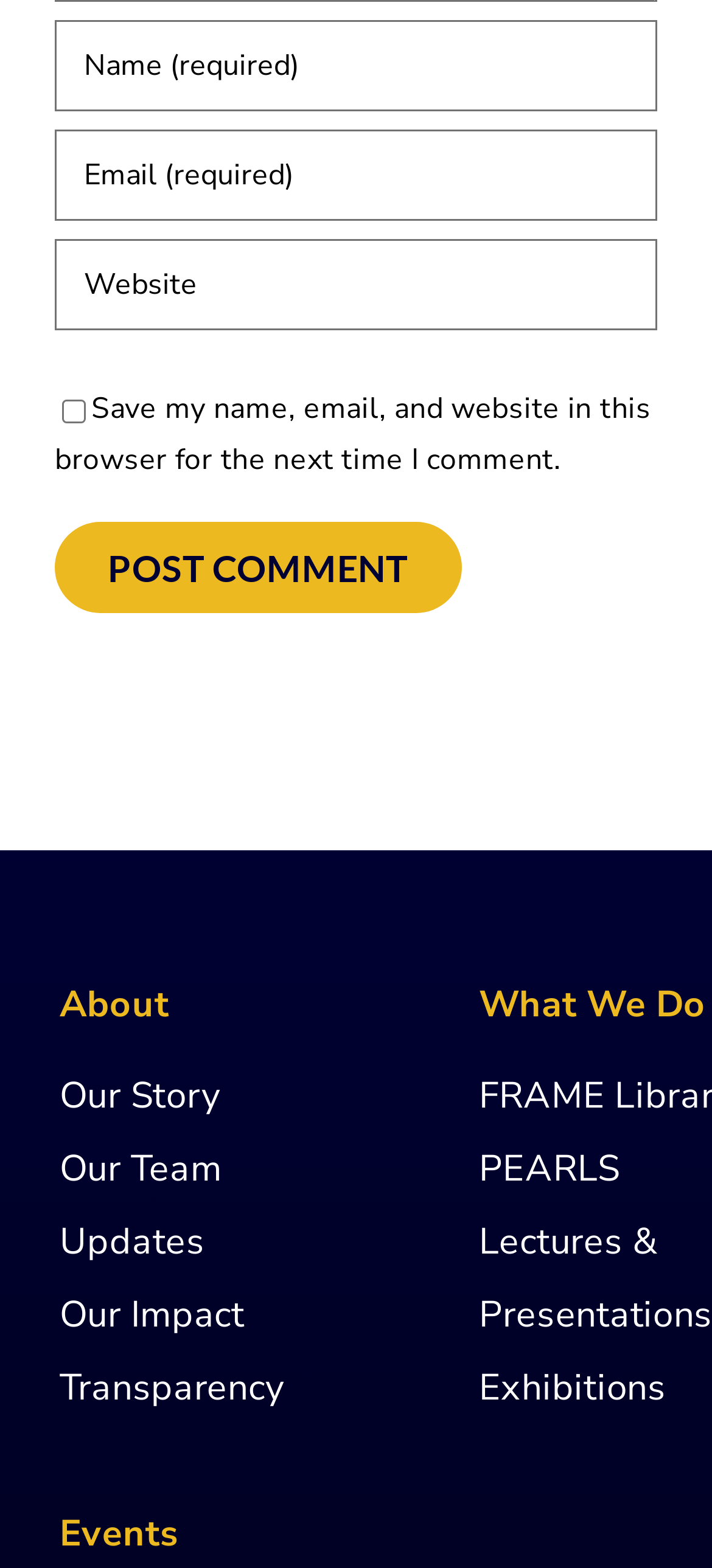Can you find the bounding box coordinates of the area I should click to execute the following instruction: "Visit the Our Story page"?

[0.084, 0.683, 0.31, 0.715]